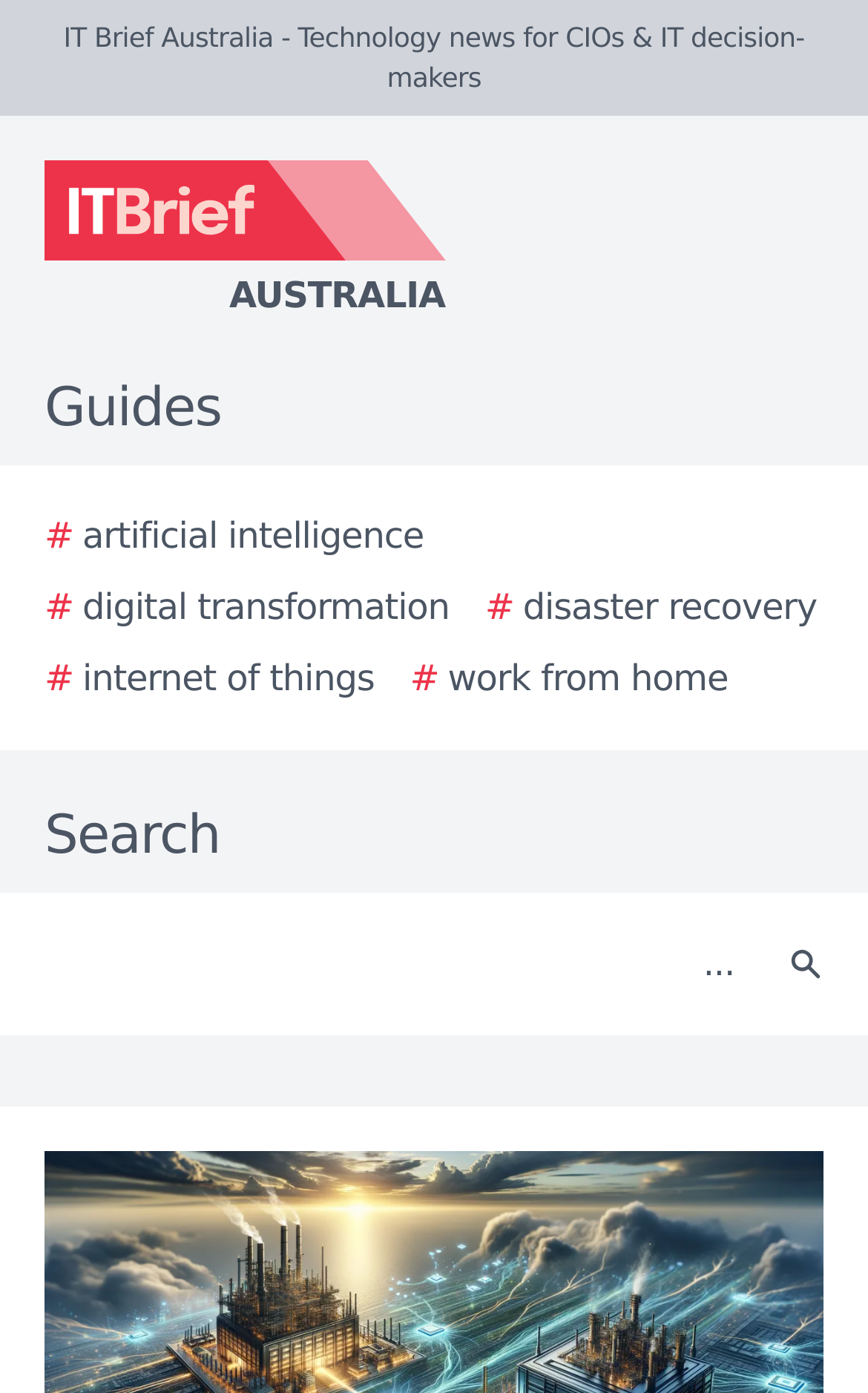From the image, can you give a detailed response to the question below:
How many elements are there in the top navigation bar?

I counted the number of elements in the top navigation bar, including the website logo, the 'Guides' section, the 'Search' section, and found that there are 7 elements in total.